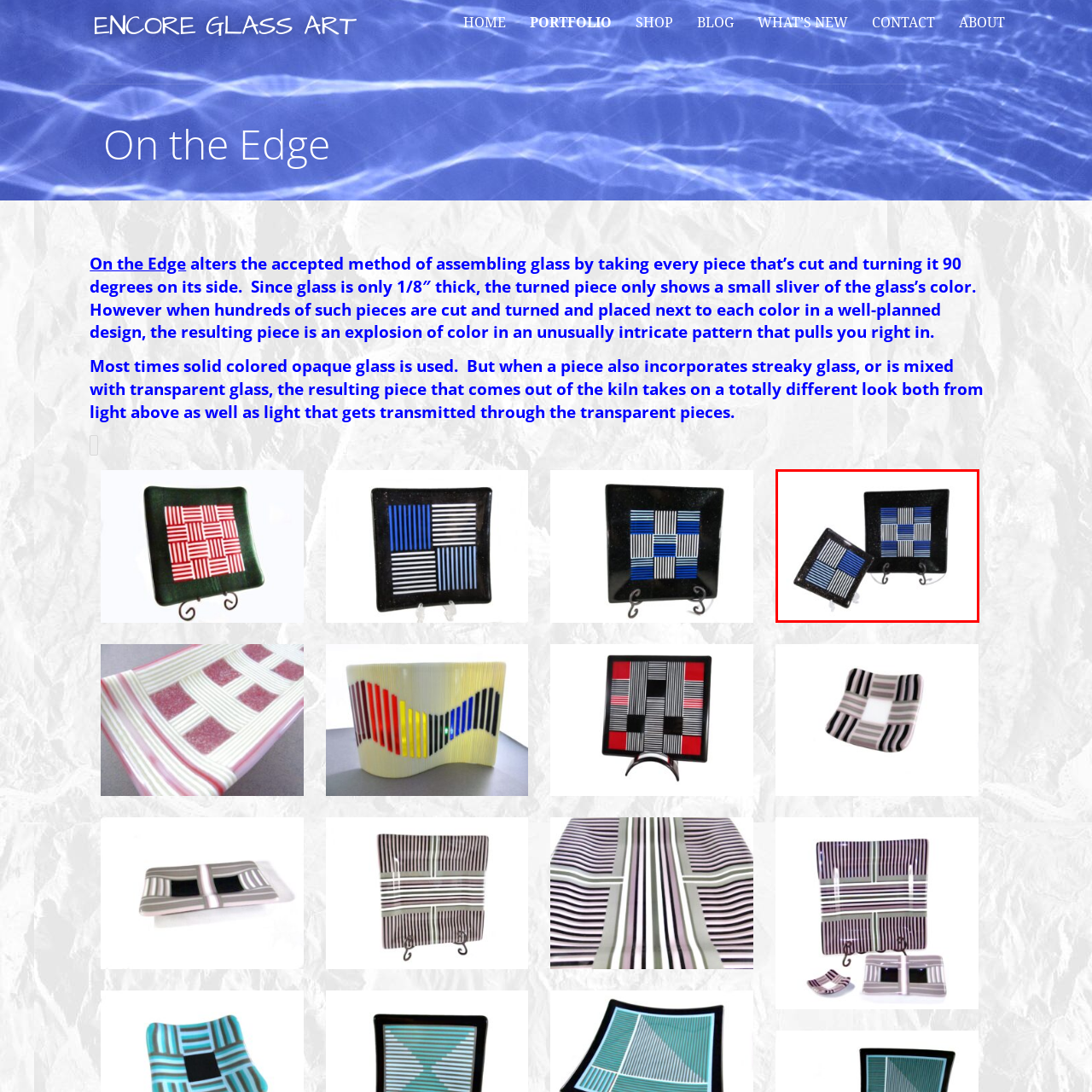What is the purpose of the decorative metal holder?
Focus on the section marked by the red bounding box and elaborate on the question as thoroughly as possible.

The caption states that the larger plate stands upright on a decorative metal holder, implying that the holder is used to support and display the plate.